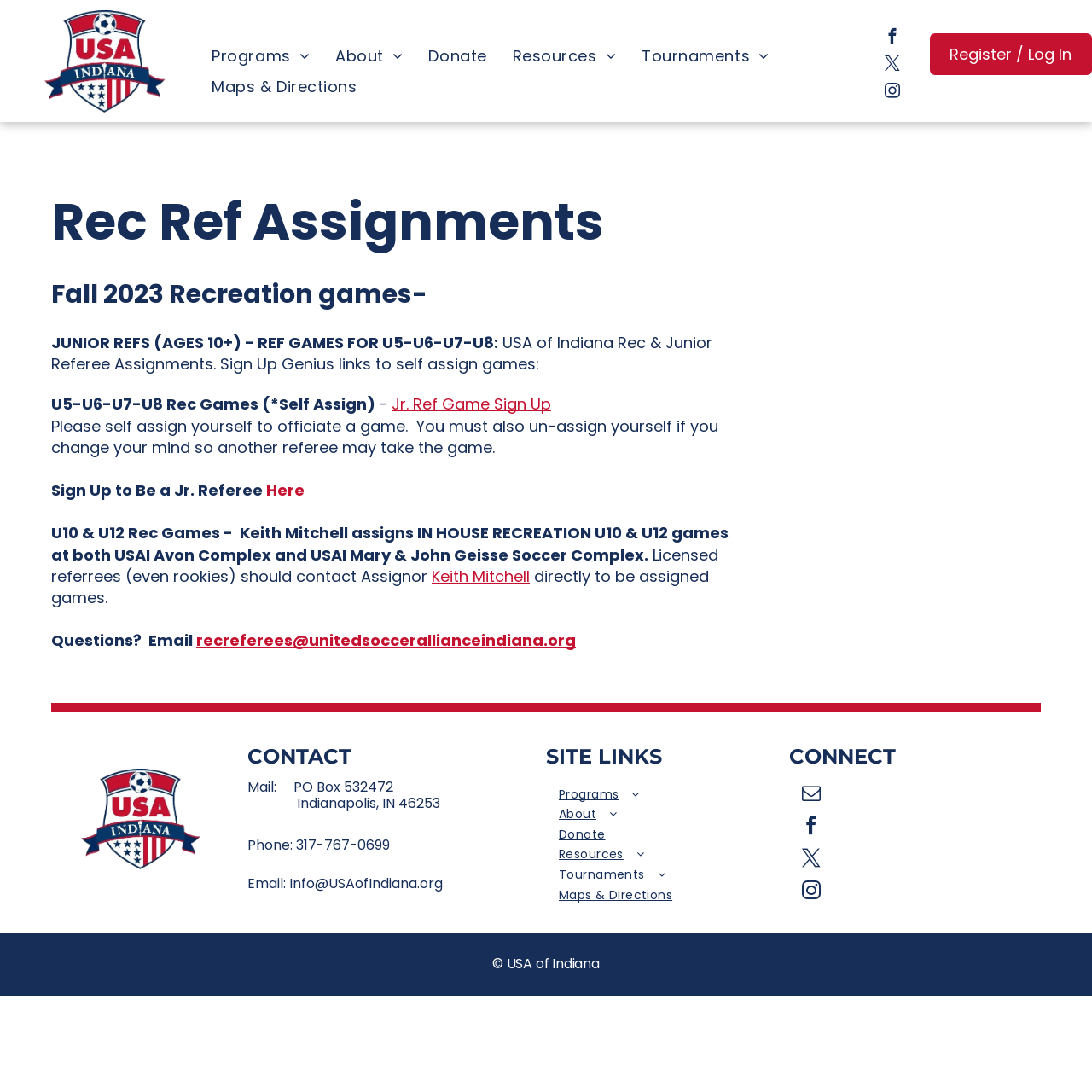Please indicate the bounding box coordinates for the clickable area to complete the following task: "Visit the IUF Facebook page". The coordinates should be specified as four float numbers between 0 and 1, i.e., [left, top, right, bottom].

None